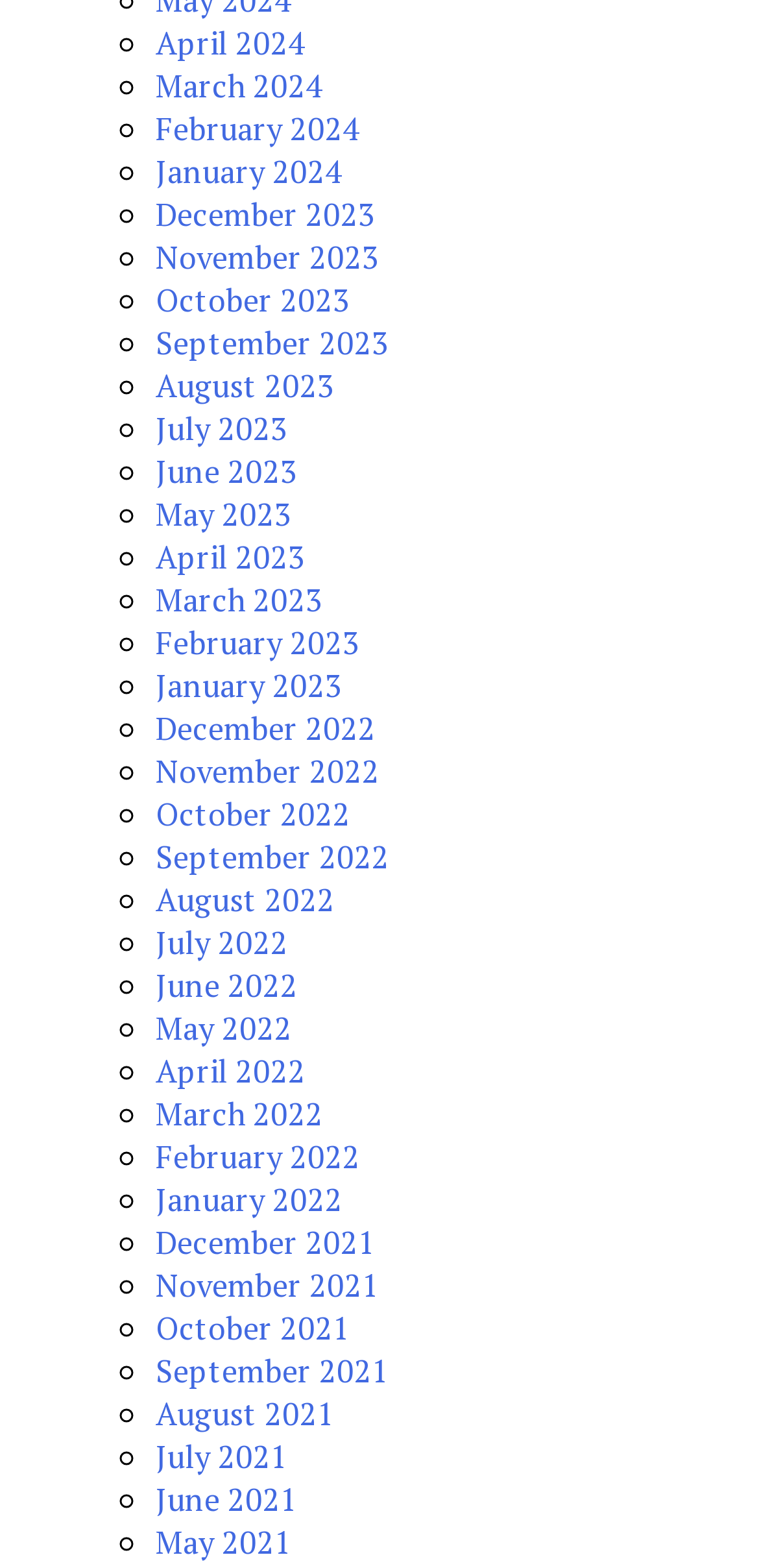Respond with a single word or phrase to the following question: What is the earliest month listed?

May 2021